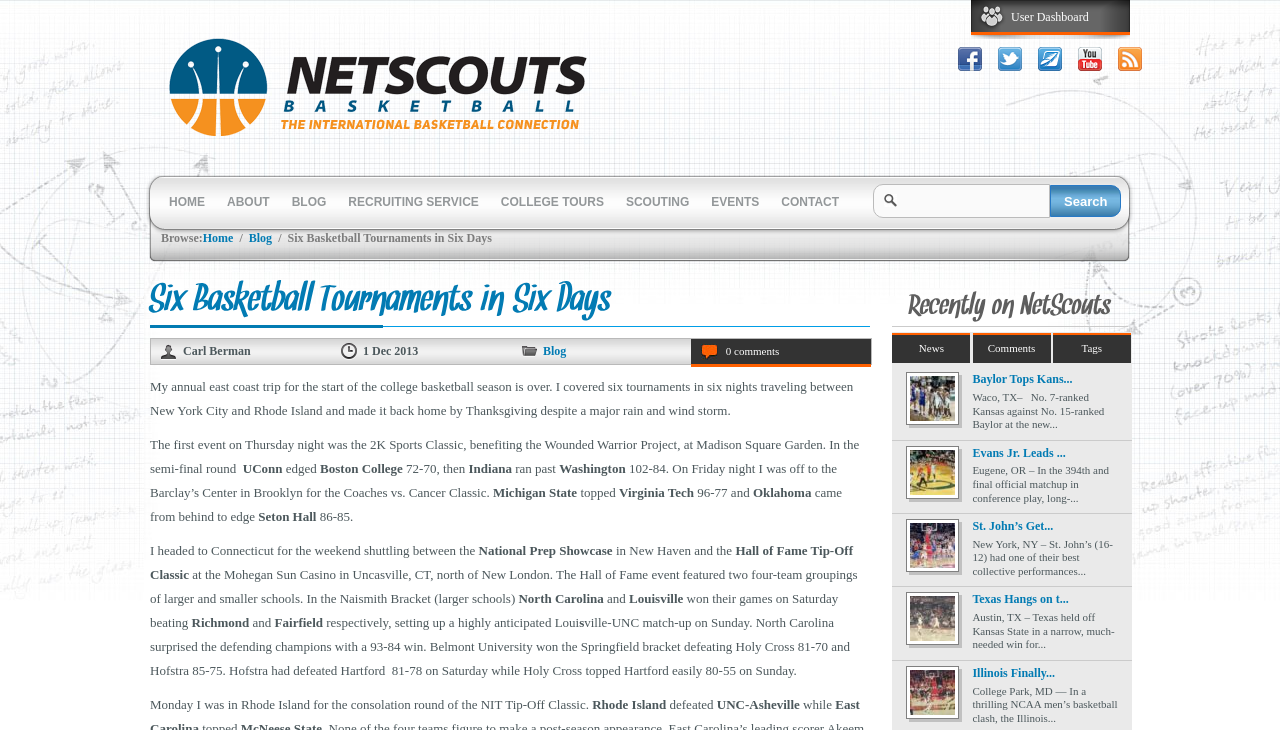What is the name of the website?
Based on the image, answer the question with as much detail as possible.

I determined the answer by looking at the root element 'Six Basketball Tournaments in Six Days - NetScouts Basketball' which indicates the name of the website.